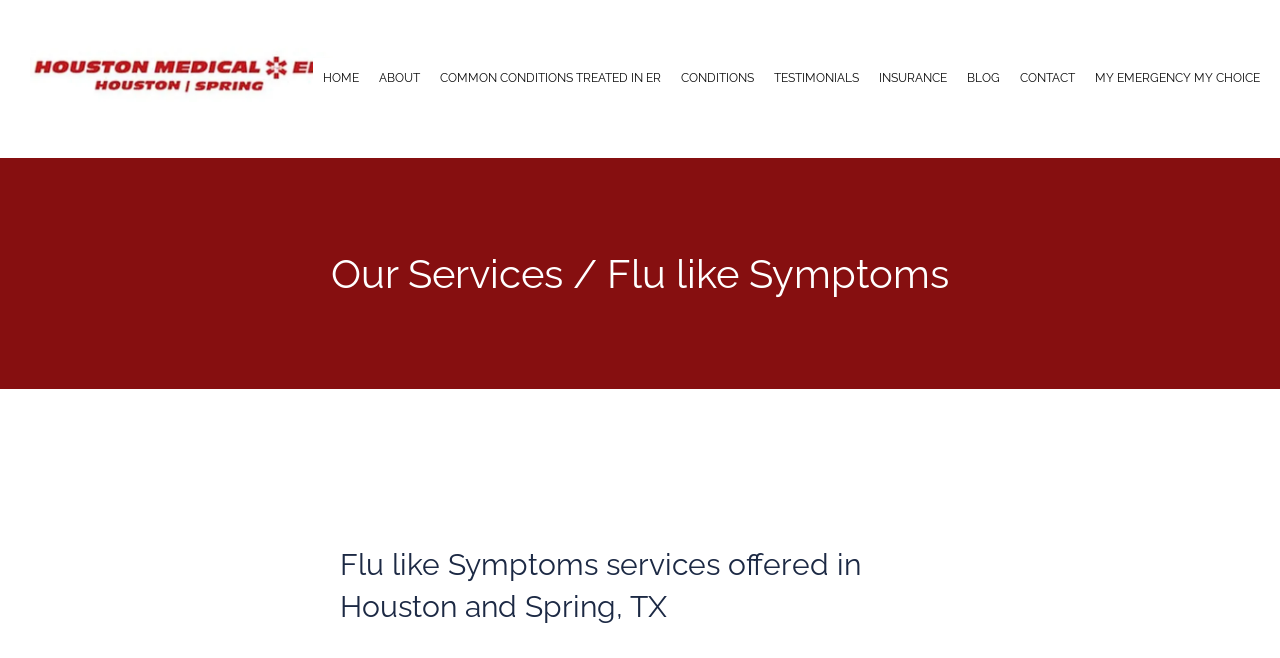Provide a one-word or short-phrase answer to the question:
What is the name of the emergency room?

Houston Medical ER